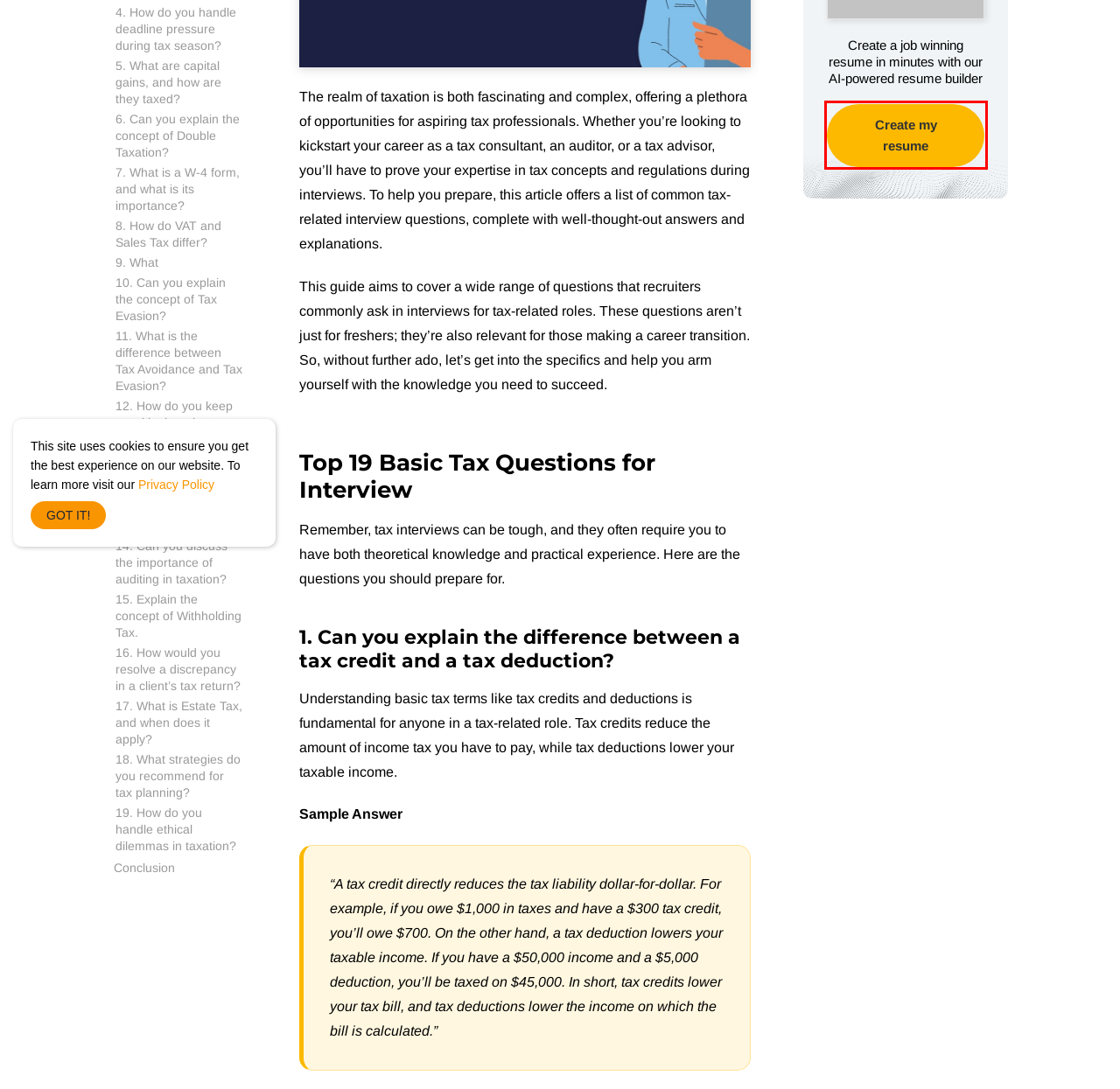You are presented with a screenshot of a webpage with a red bounding box. Select the webpage description that most closely matches the new webpage after clicking the element inside the red bounding box. The options are:
A. 150 Creative Resume & CV Template Free Download 2023 | ResumeKraft
B. Terms & Conditions - ResumeKraft
C. 2024 Best Resume Examples for Any Jobs | Samples | ResumeKraft
D. Best Professional Resume & CV Templates Free Download | ResumeKraft
E. Free Simple Resume & CV Templates Word Format in 2024 | ResumeKraft
F. 2024 Best Free Online Resume Builder | ResumeKraft
G. 2200+ Professional Resume Samples in 2024 | ResumeKraft
H. Privacy Policy - ResumeKraft

F